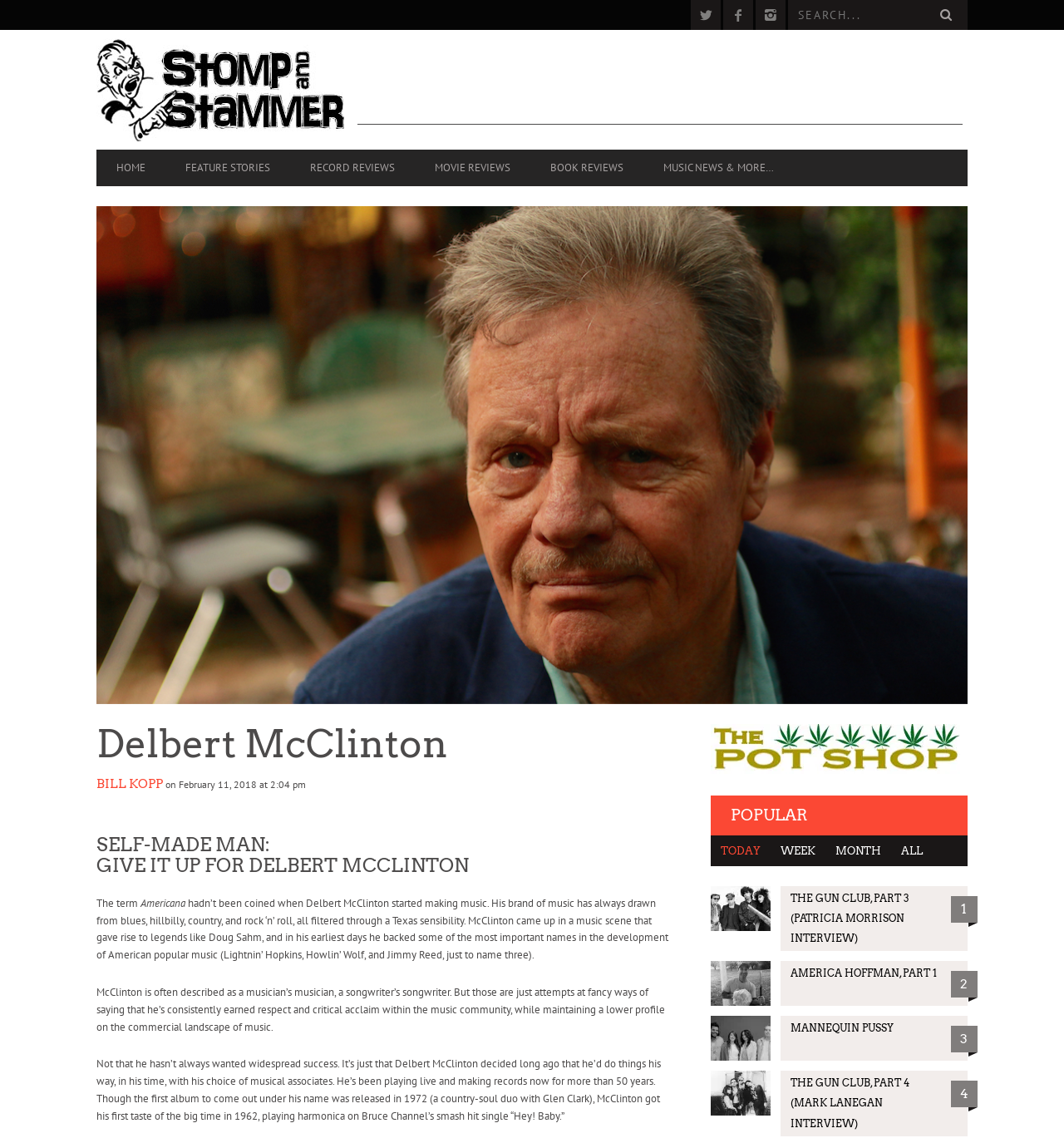What is the name of the first album released under Delbert McClinton's name?
Respond to the question with a well-detailed and thorough answer.

I found the answer by reading the text 'Though the first album to come out under his name was released in 1972 (a country-soul duo with Glen Clark)...' which suggests that the first album released under Delbert McClinton's name is a country-soul duo with Glen Clark.